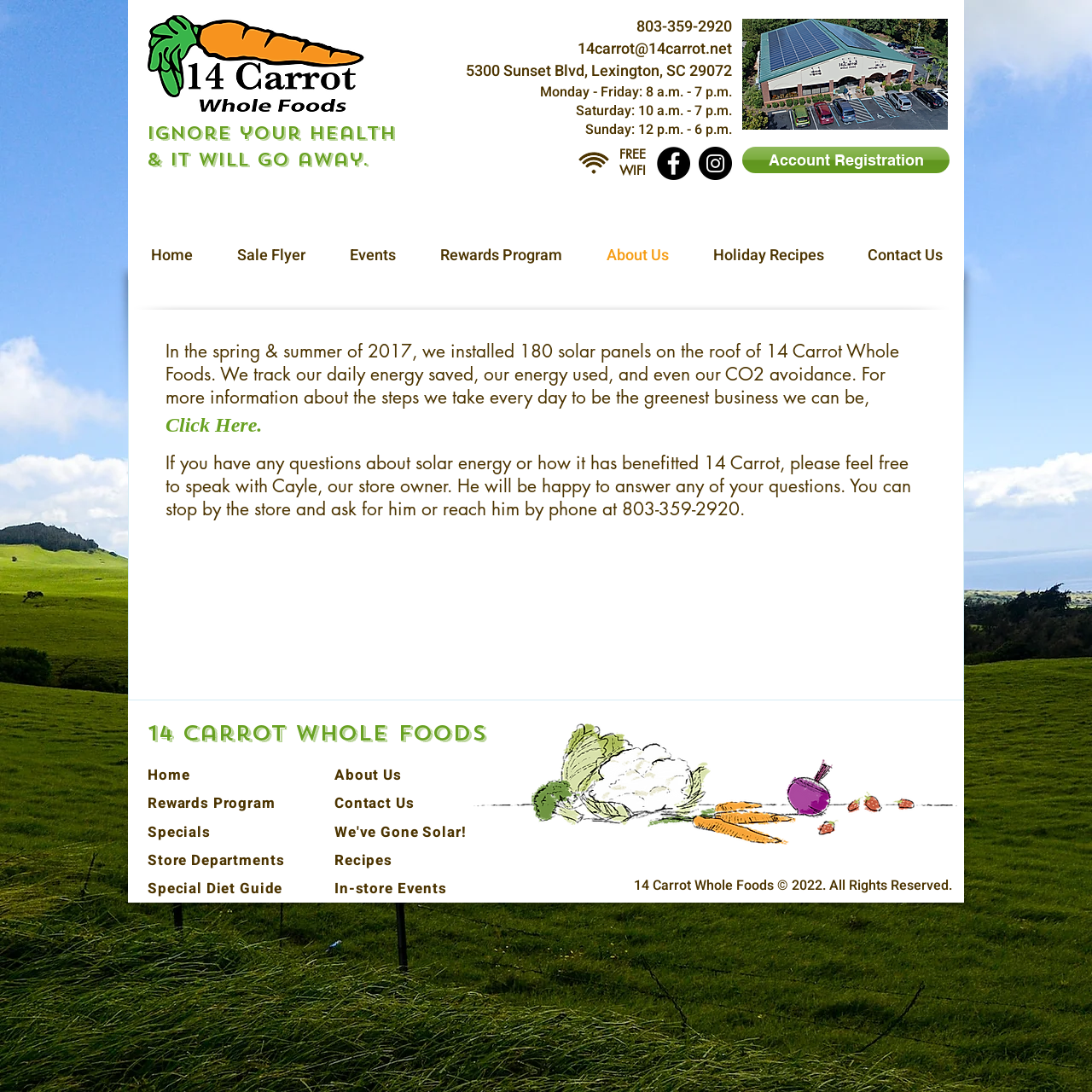What is the phone number of 14 Carrot Whole Foods?
Answer the question based on the image using a single word or a brief phrase.

803-359-2920